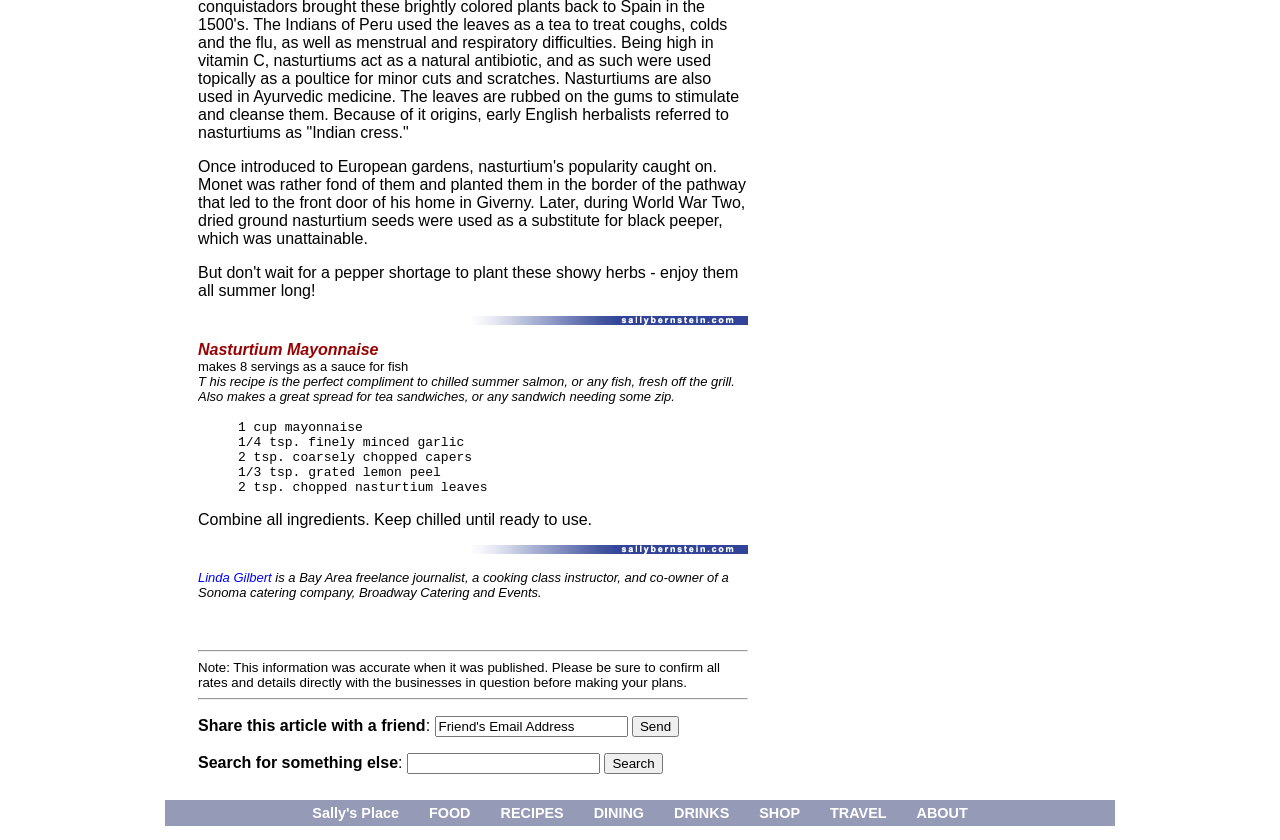Identify the bounding box coordinates of the element that should be clicked to fulfill this task: "Click the 'Linda Gilbert' link". The coordinates should be provided as four float numbers between 0 and 1, i.e., [left, top, right, bottom].

[0.155, 0.676, 0.212, 0.696]